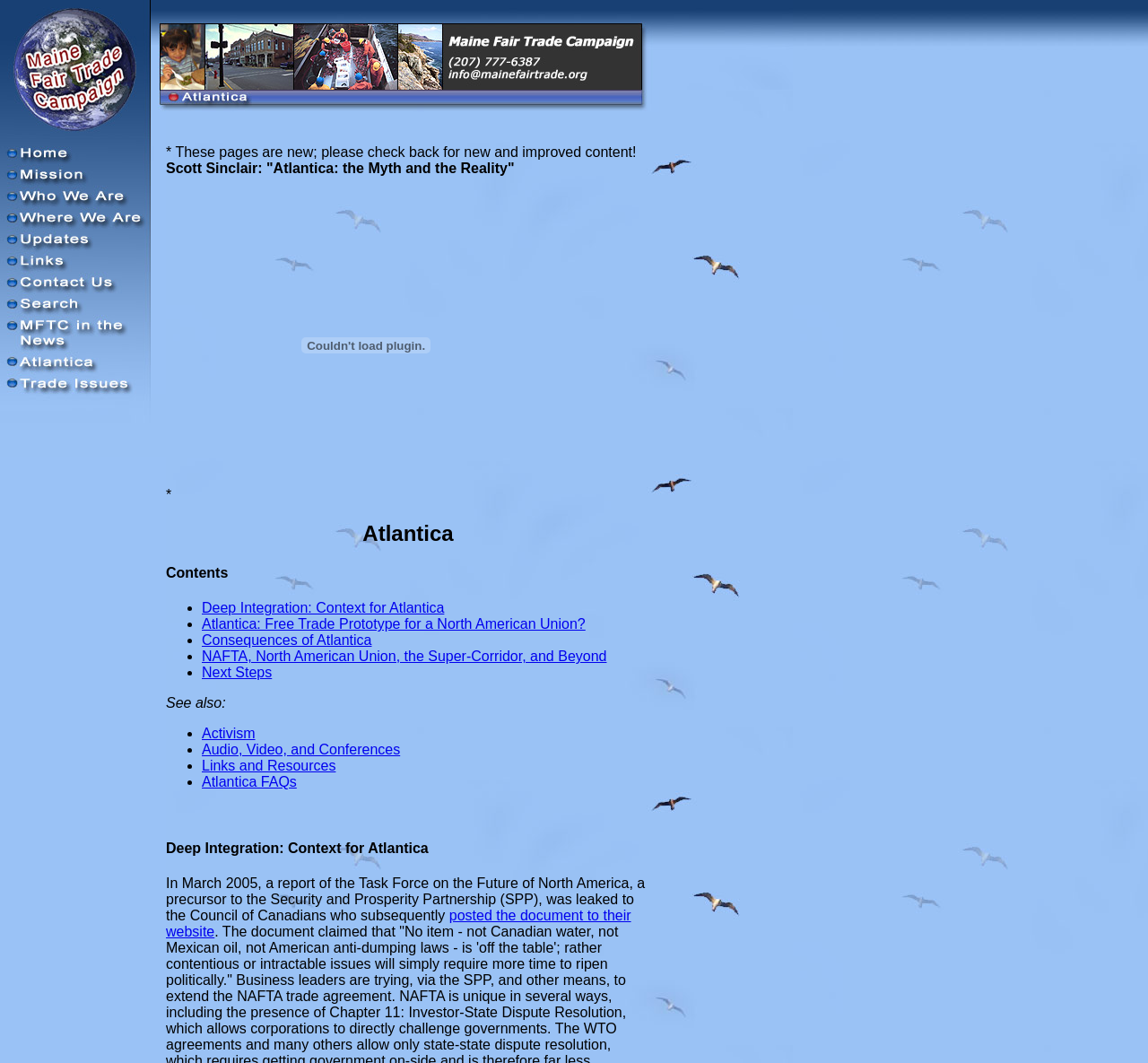Based on the element description: "Activism", identify the bounding box coordinates for this UI element. The coordinates must be four float numbers between 0 and 1, listed as [left, top, right, bottom].

[0.176, 0.683, 0.222, 0.697]